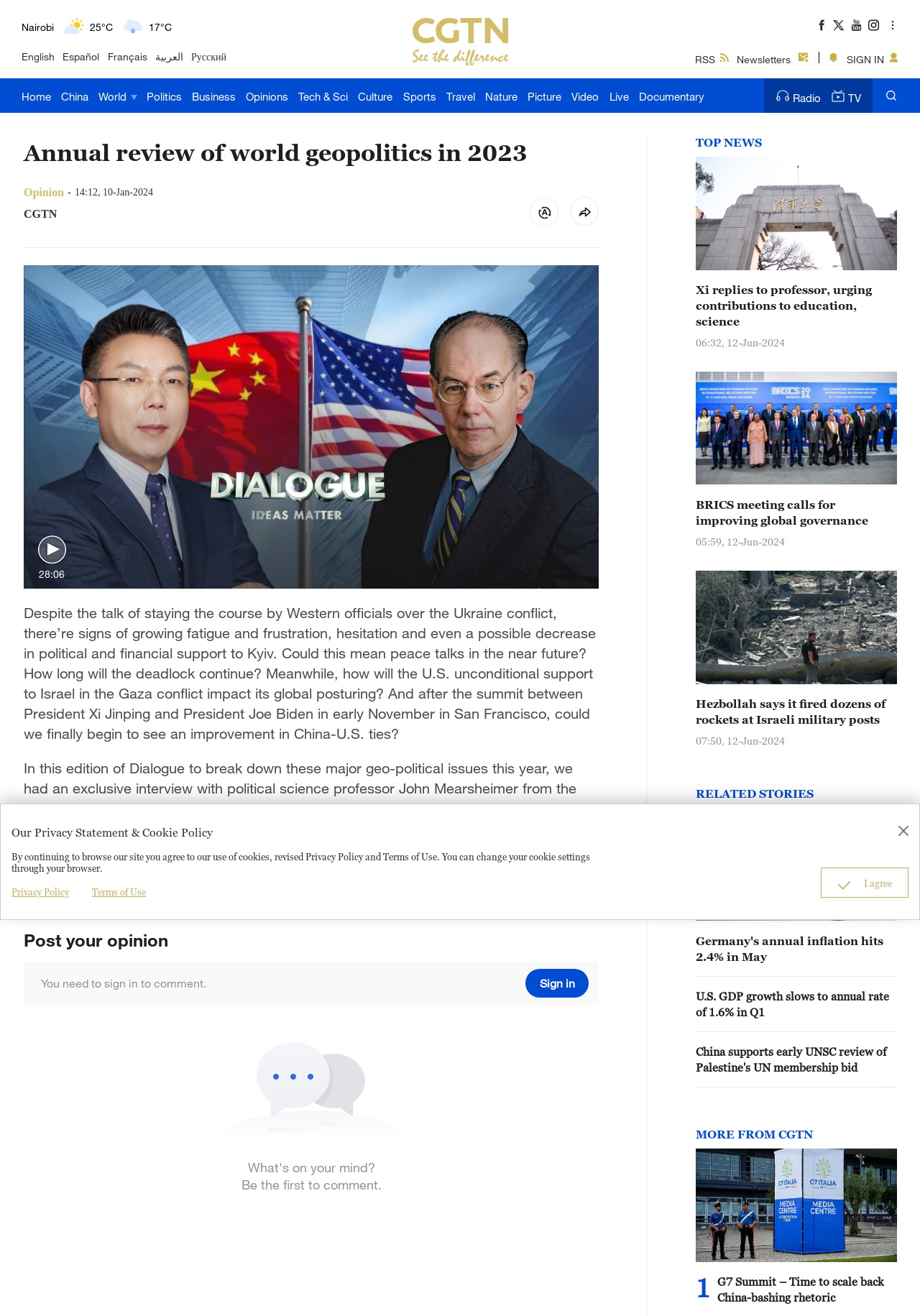Determine the bounding box coordinates for the region that must be clicked to execute the following instruction: "Go to Home page".

[0.023, 0.06, 0.055, 0.086]